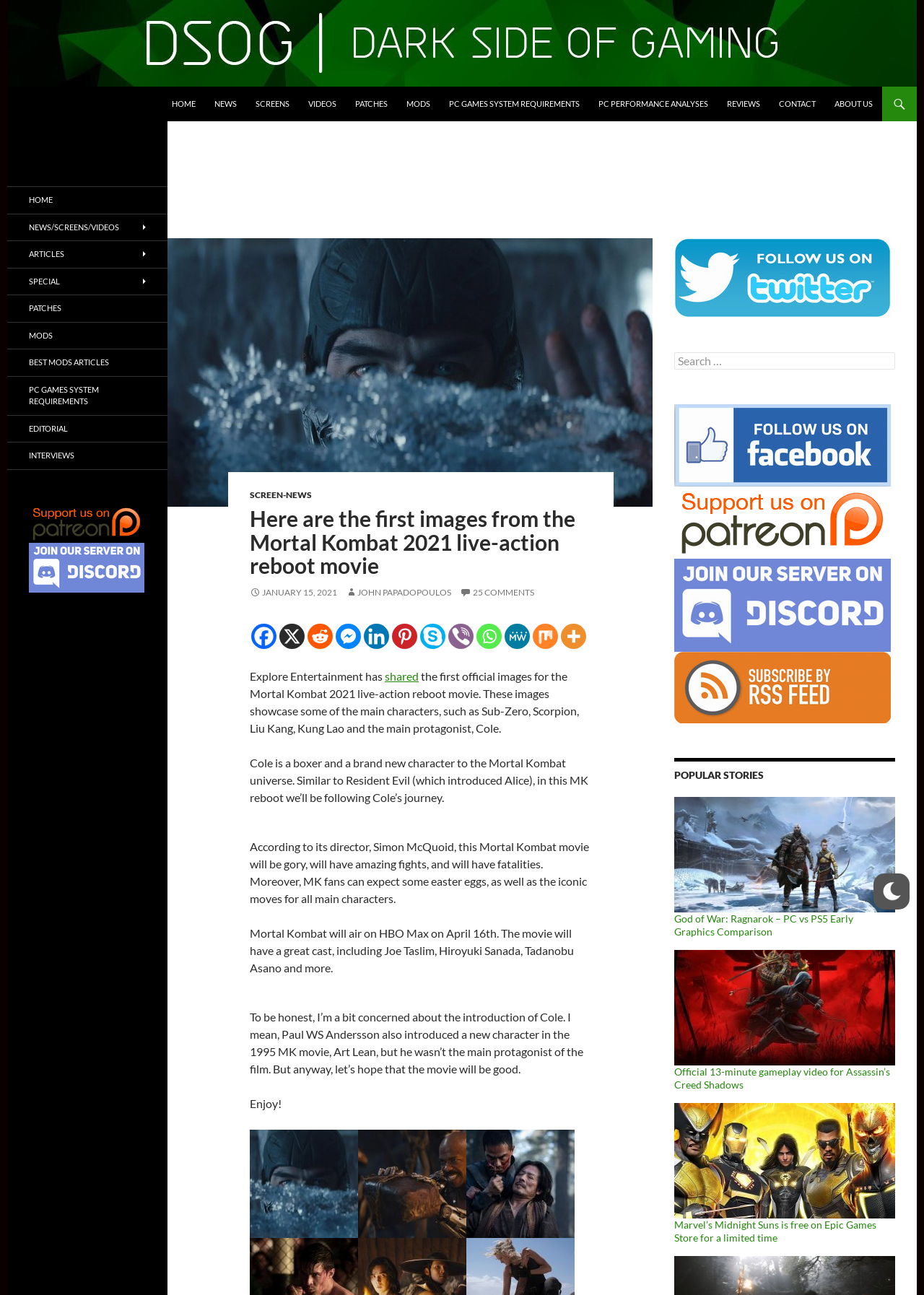Identify the bounding box coordinates for the UI element mentioned here: "PC Games System Requirements". Provide the coordinates as four float values between 0 and 1, i.e., [left, top, right, bottom].

[0.008, 0.241, 0.181, 0.27]